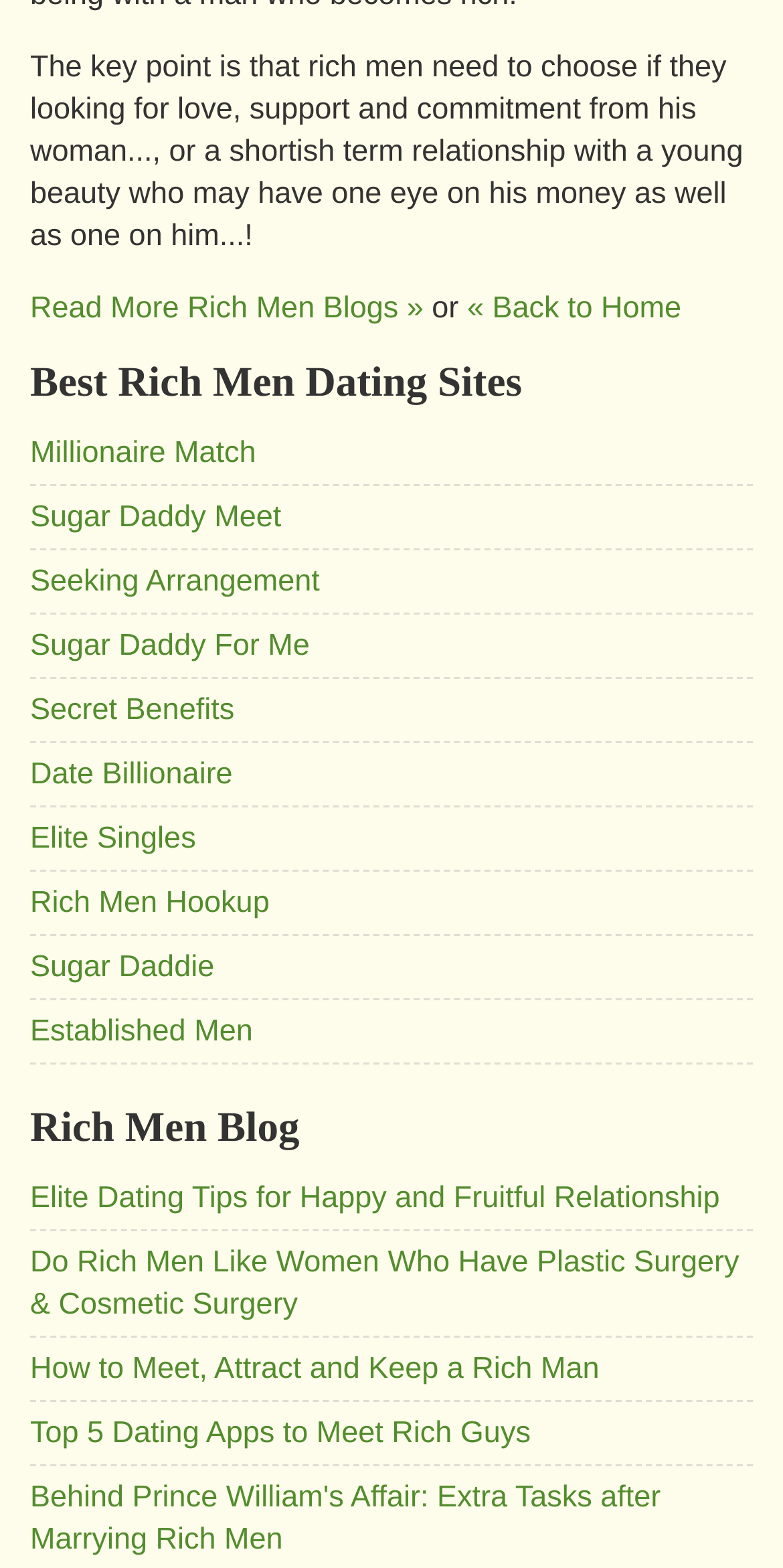Find the bounding box coordinates of the element to click in order to complete this instruction: "Check out Date Billionaire". The bounding box coordinates must be four float numbers between 0 and 1, denoted as [left, top, right, bottom].

[0.038, 0.482, 0.297, 0.504]